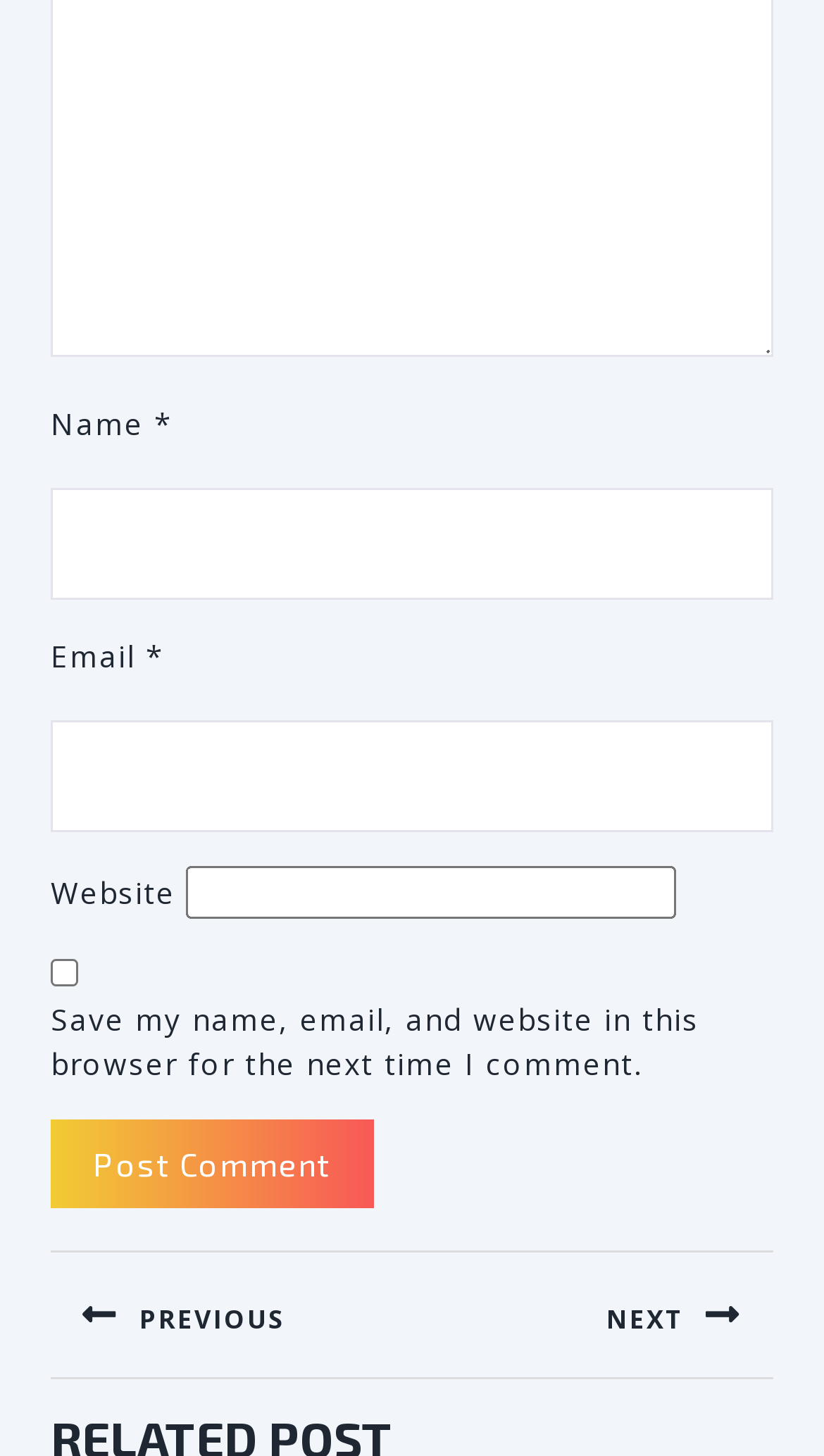Please respond to the question using a single word or phrase:
What is the purpose of the checkbox?

Save comment info